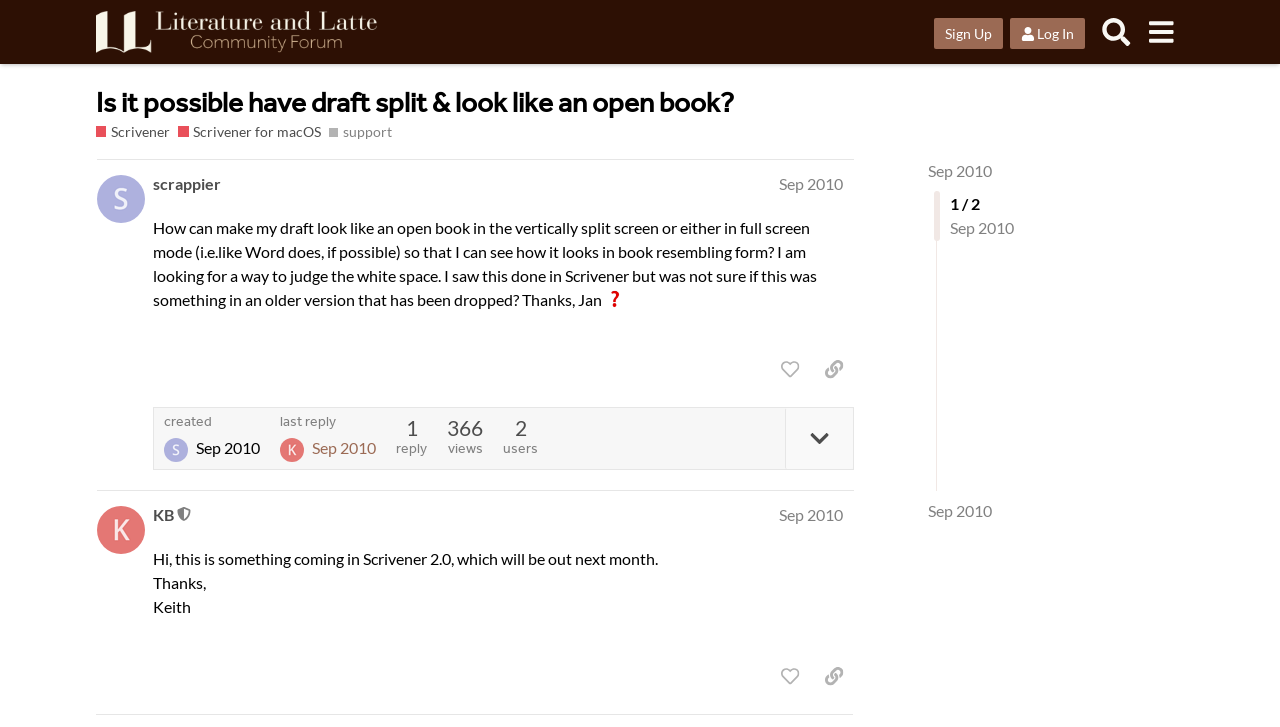Identify and provide the bounding box coordinates of the UI element described: "alt="Literature & Latte Forums"". The coordinates should be formatted as [left, top, right, bottom], with each number being a float between 0 and 1.

[0.075, 0.015, 0.297, 0.073]